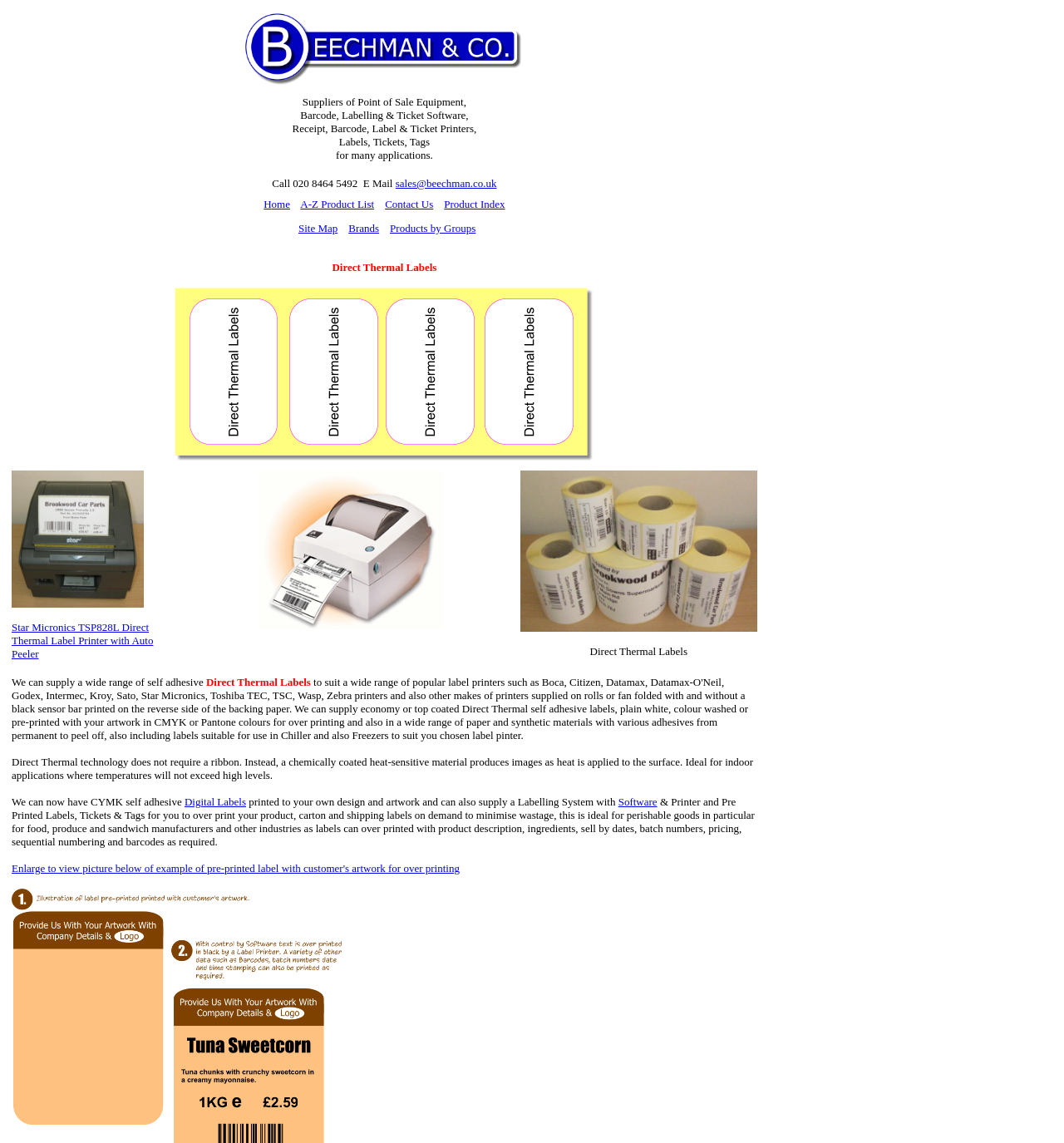Give the bounding box coordinates for the element described as: "Site Map".

[0.28, 0.194, 0.317, 0.205]